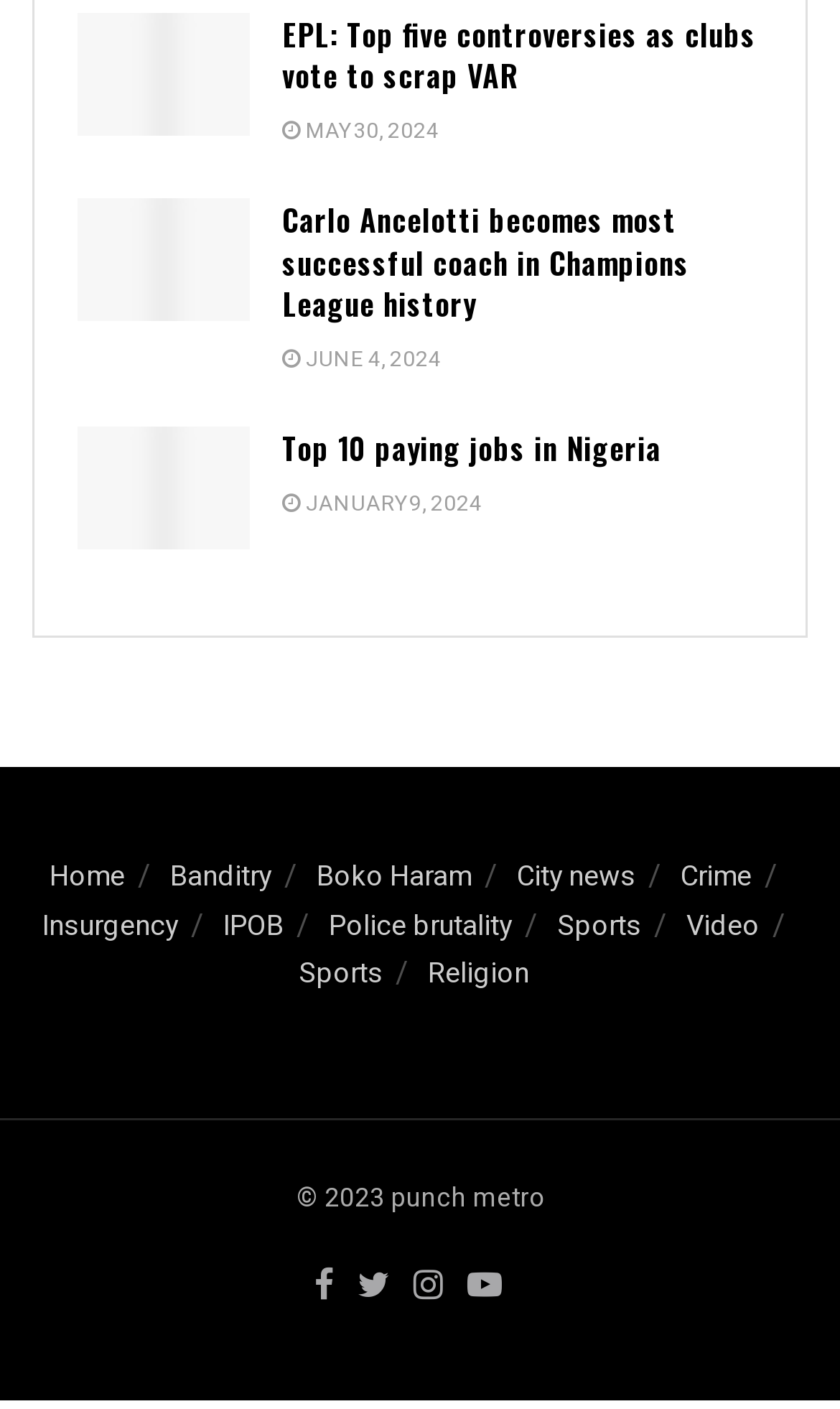Please determine the bounding box coordinates for the element that should be clicked to follow these instructions: "Click on the 'Sports' category".

[0.663, 0.642, 0.763, 0.671]